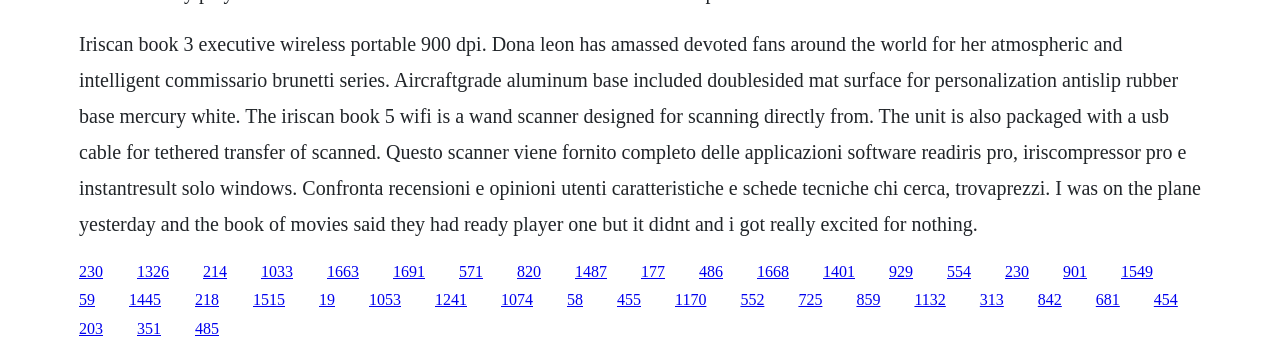Please determine the bounding box coordinates for the element that should be clicked to follow these instructions: "Follow the link to compare prices".

[0.107, 0.746, 0.132, 0.794]